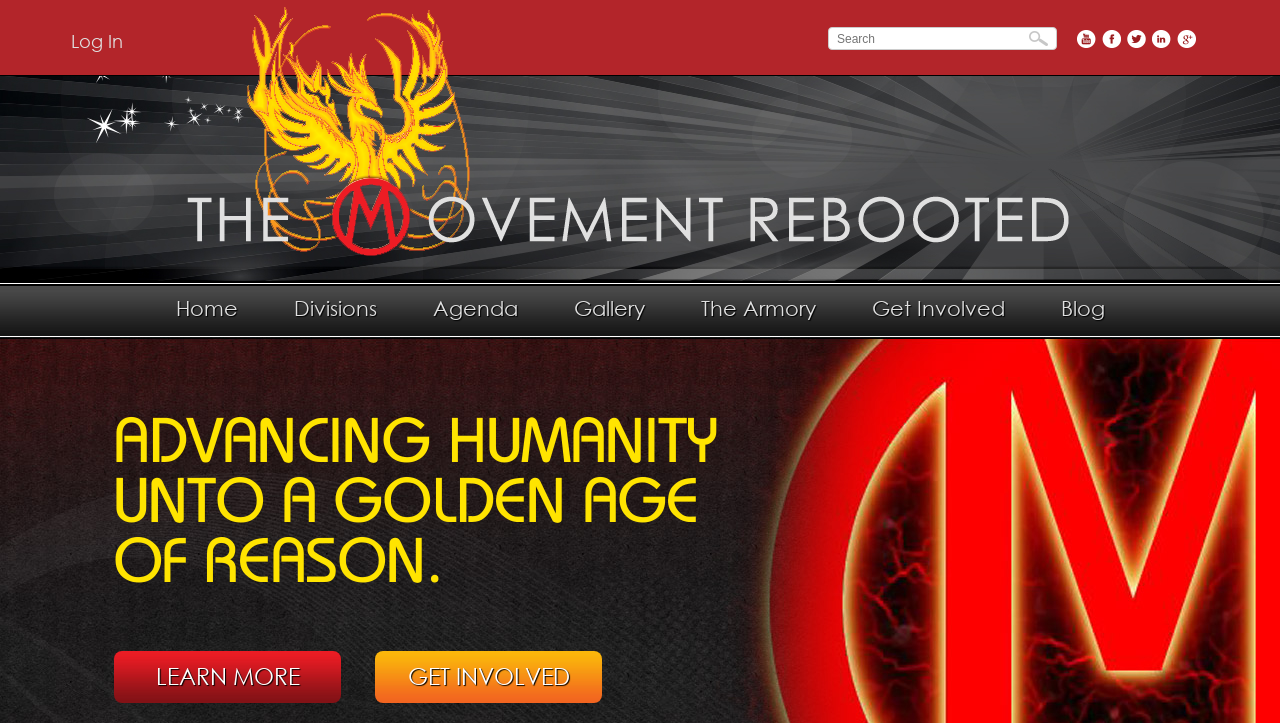Locate the bounding box coordinates of the area where you should click to accomplish the instruction: "learn more about the movement".

[0.089, 0.9, 0.266, 0.972]